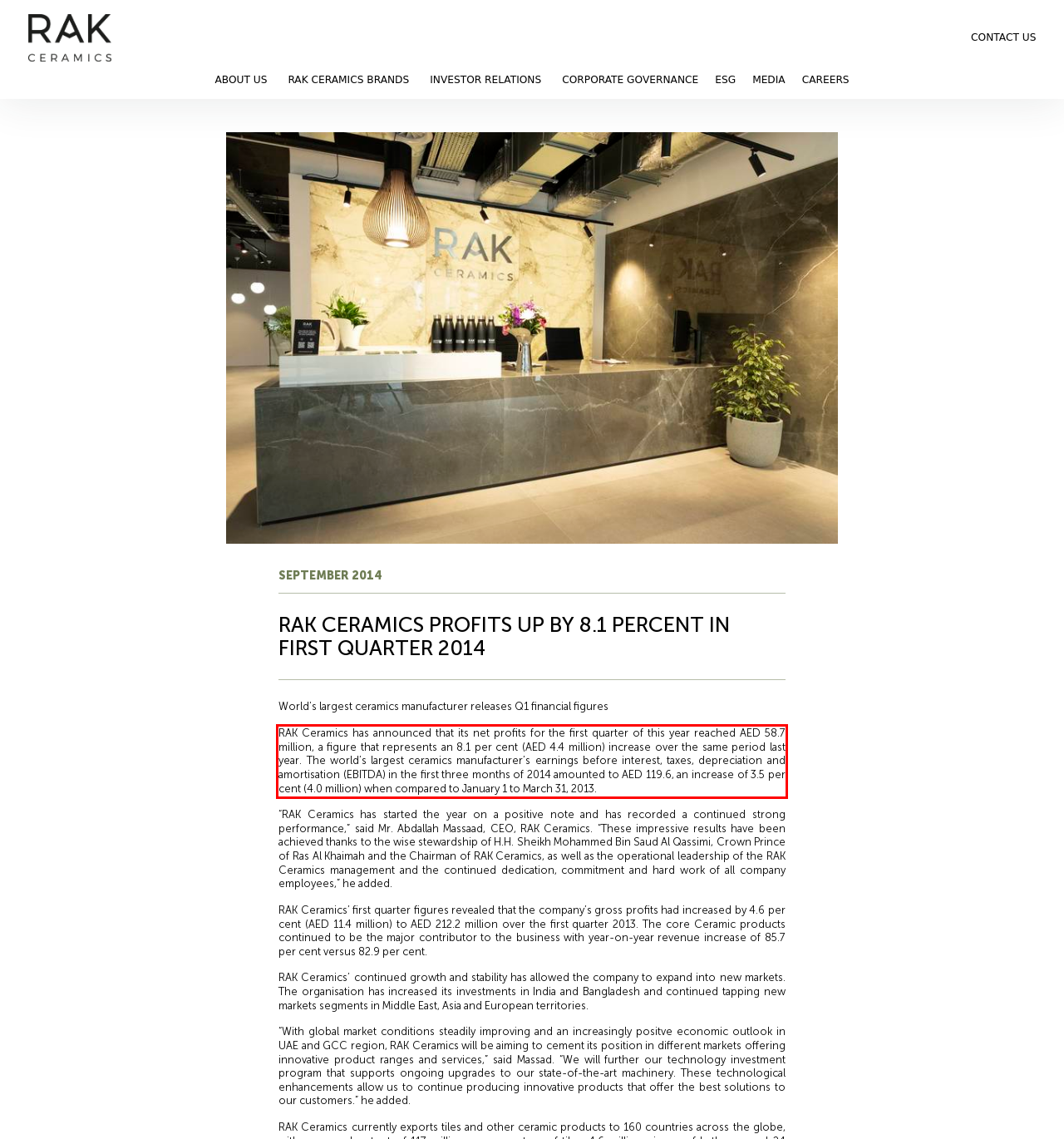Given a webpage screenshot with a red bounding box, perform OCR to read and deliver the text enclosed by the red bounding box.

RAK Ceramics has announced that its net profits for the first quarter of this year reached AED 58.7 million, a figure that represents an 8.1 per cent (AED 4.4 million) increase over the same period last year. The world’s largest ceramics manufacturer’s earnings before interest, taxes, depreciation and amortisation (EBITDA) in the first three months of 2014 amounted to AED 119.6, an increase of 3.5 per cent (4.0 million) when compared to January 1 to March 31, 2013.